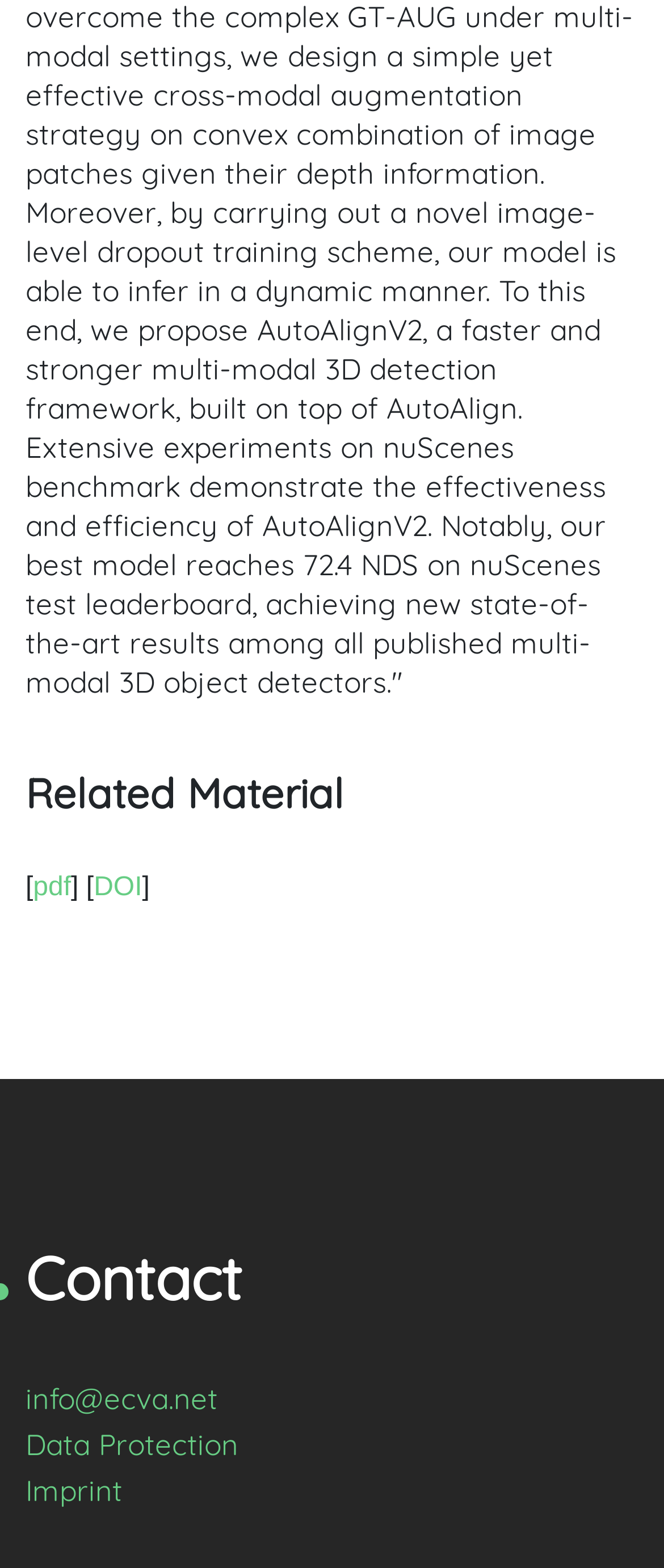Answer the following in one word or a short phrase: 
What is the last link at the bottom of the webpage?

Imprint